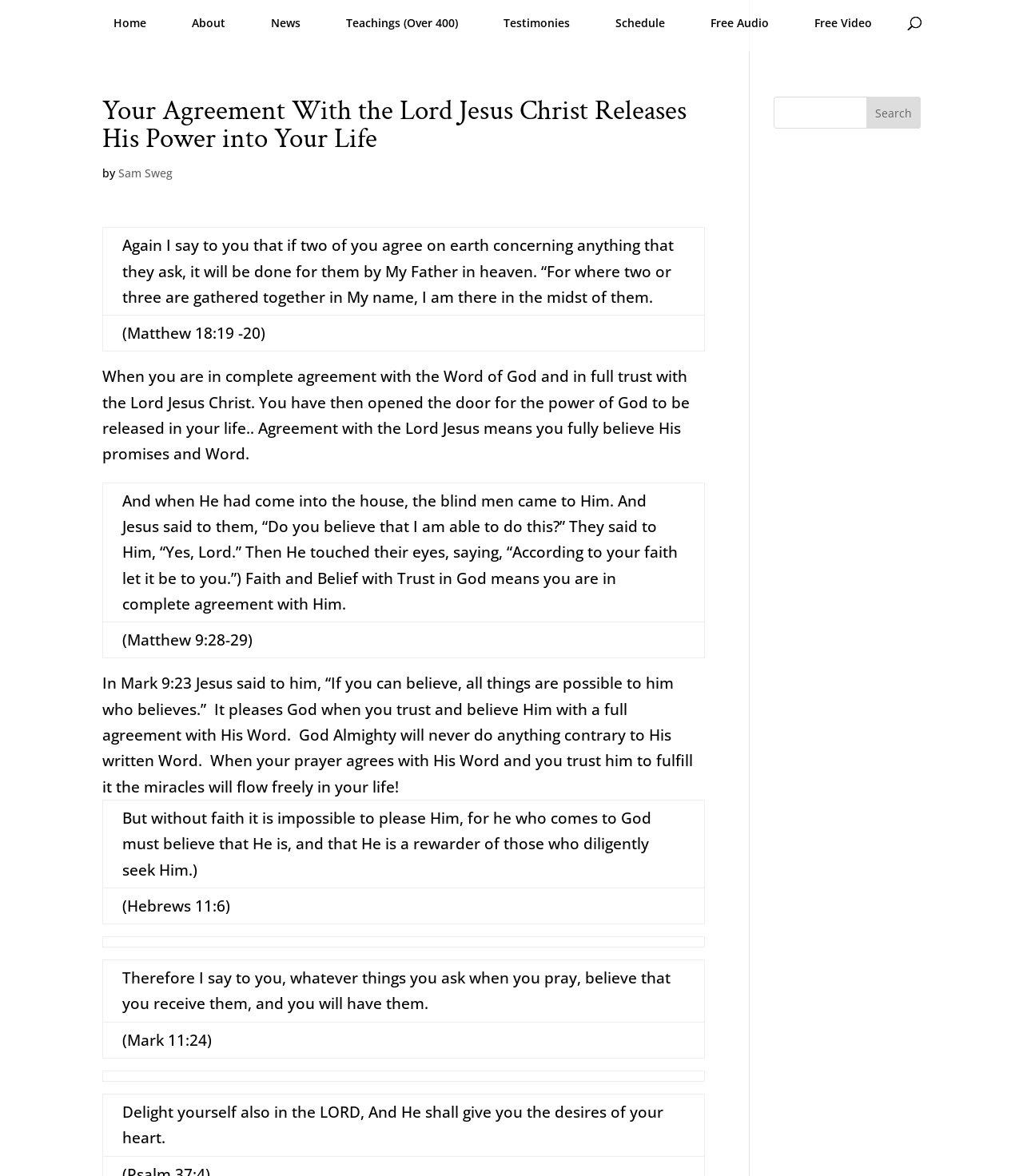Determine the bounding box coordinates for the element that should be clicked to follow this instruction: "Search for a keyword". The coordinates should be given as four float numbers between 0 and 1, in the format [left, top, right, bottom].

[0.756, 0.082, 0.9, 0.109]